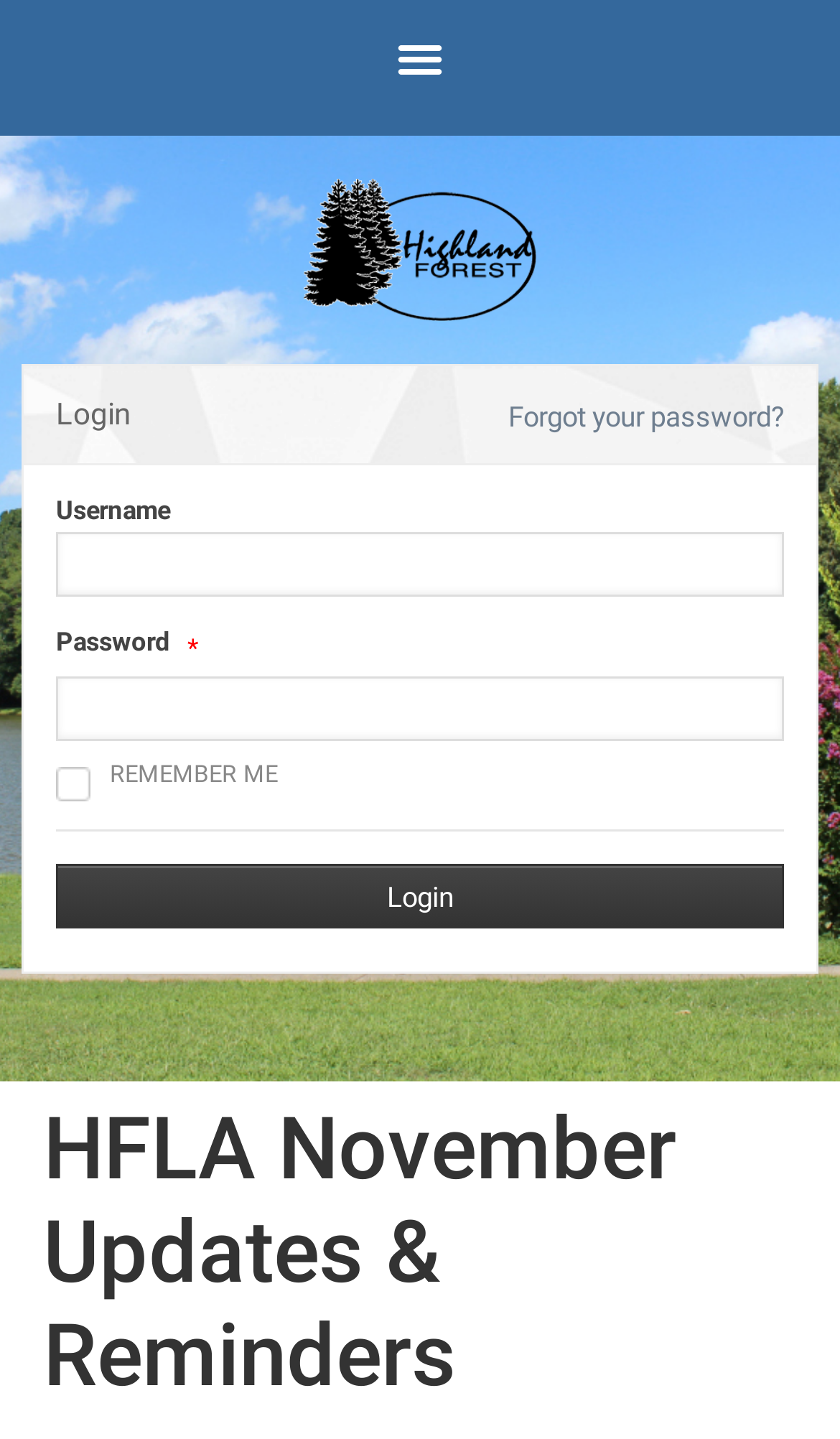Respond concisely with one word or phrase to the following query:
What is the function of the 'Menu Toggle' button?

To toggle menu